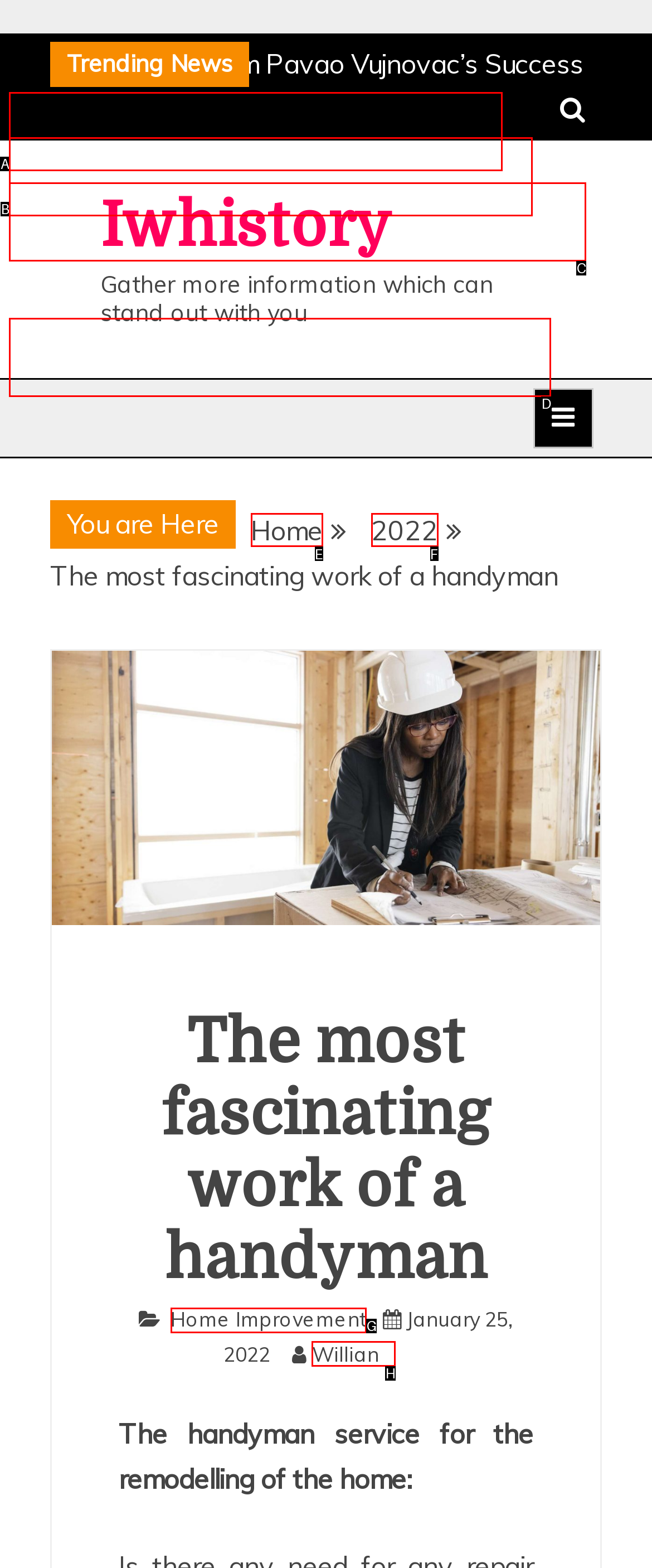Select the letter of the element you need to click to complete this task: Read about Home Improvement
Answer using the letter from the specified choices.

G